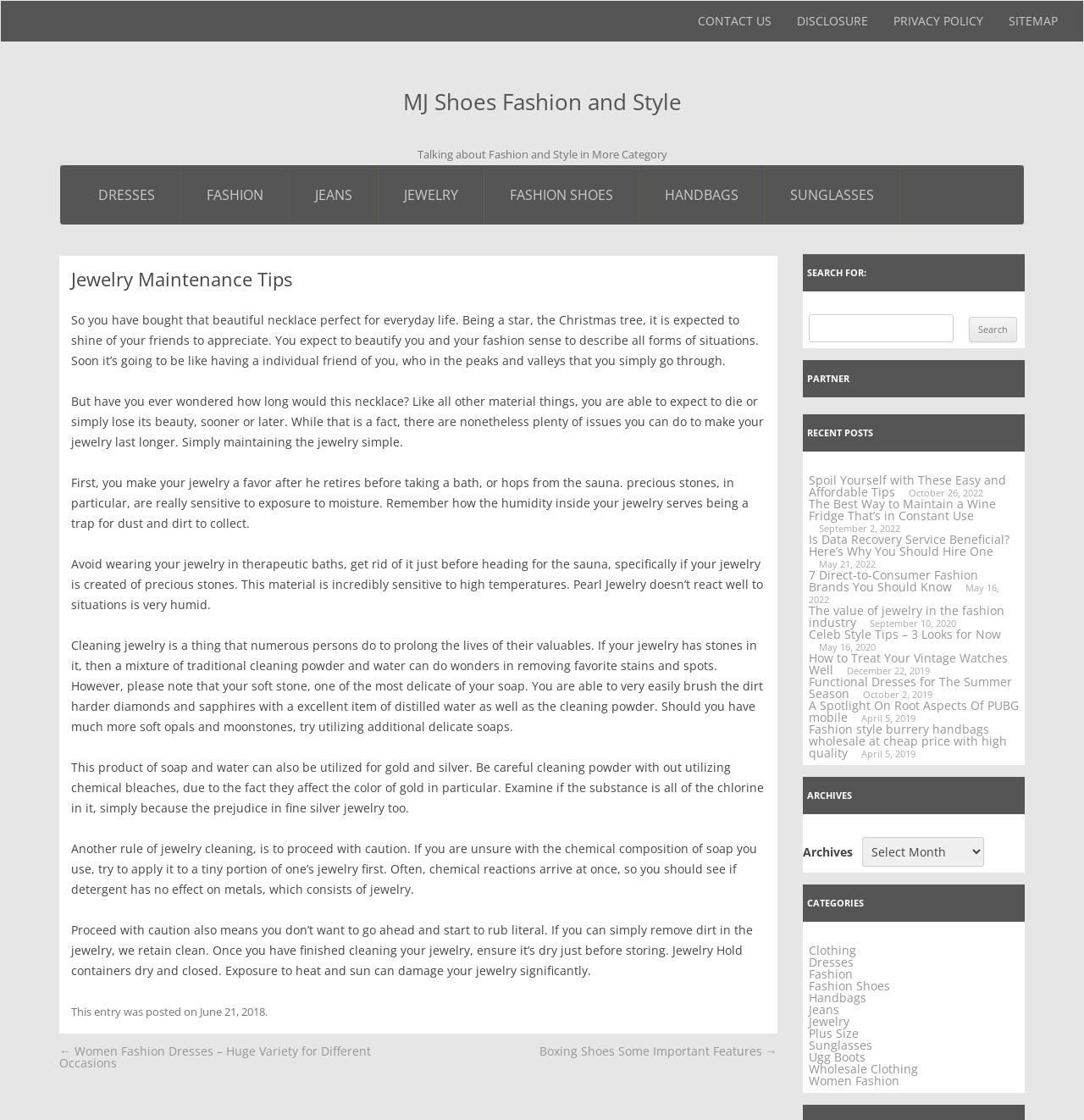Bounding box coordinates should be in the format (top-left x, top-left y, bottom-right x, bottom-right y) and all values should be floating point numbers between 0 and 1. Determine the bounding box coordinate for the UI element described as: Sunglasses

[0.746, 0.926, 0.804, 0.94]